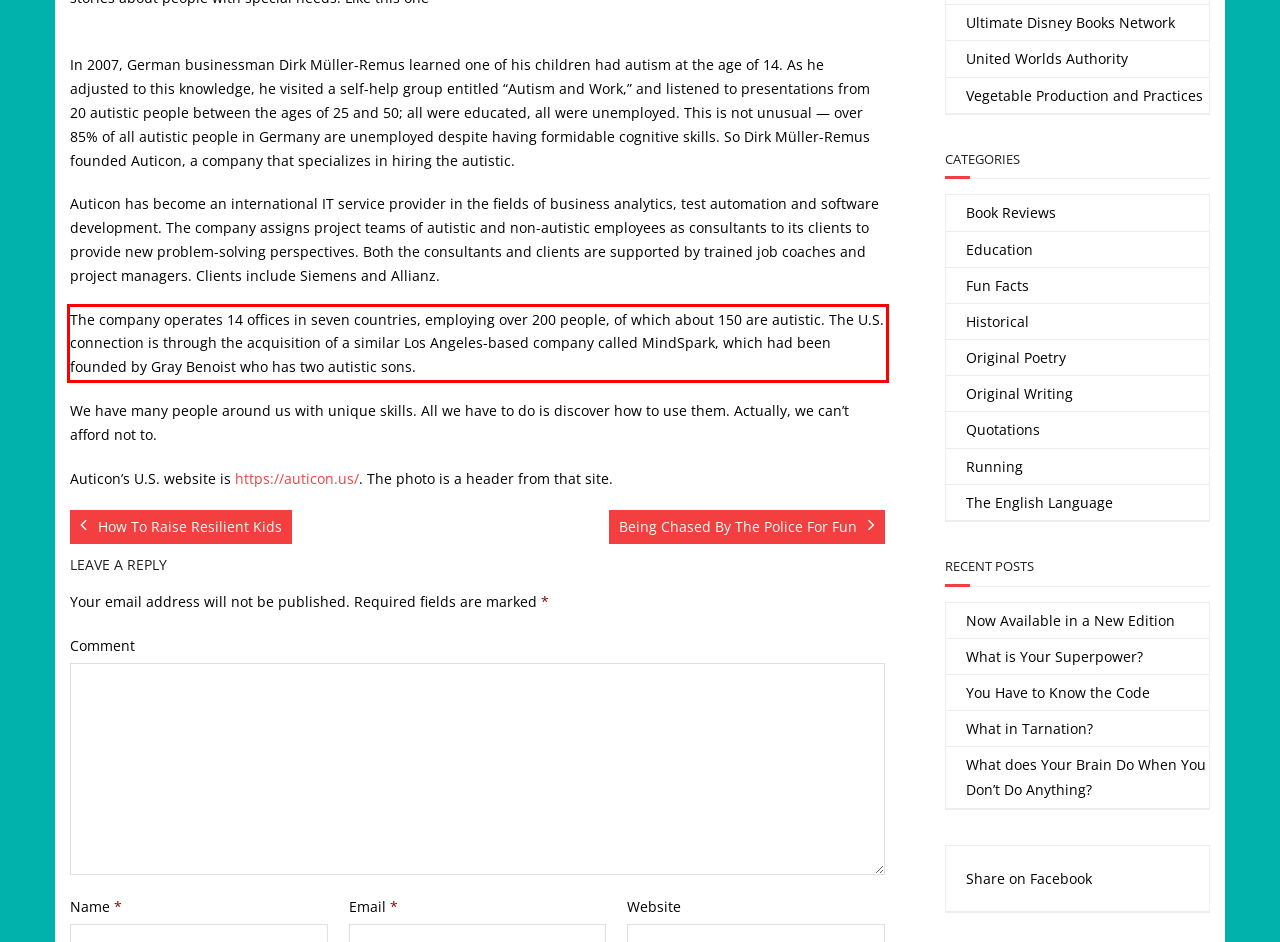Using the webpage screenshot, recognize and capture the text within the red bounding box.

The company operates 14 offices in seven countries, employing over 200 people, of which about 150 are autistic. The U.S. connection is through the acquisition of a similar Los Angeles-based company called MindSpark, which had been founded by Gray Benoist who has two autistic sons.